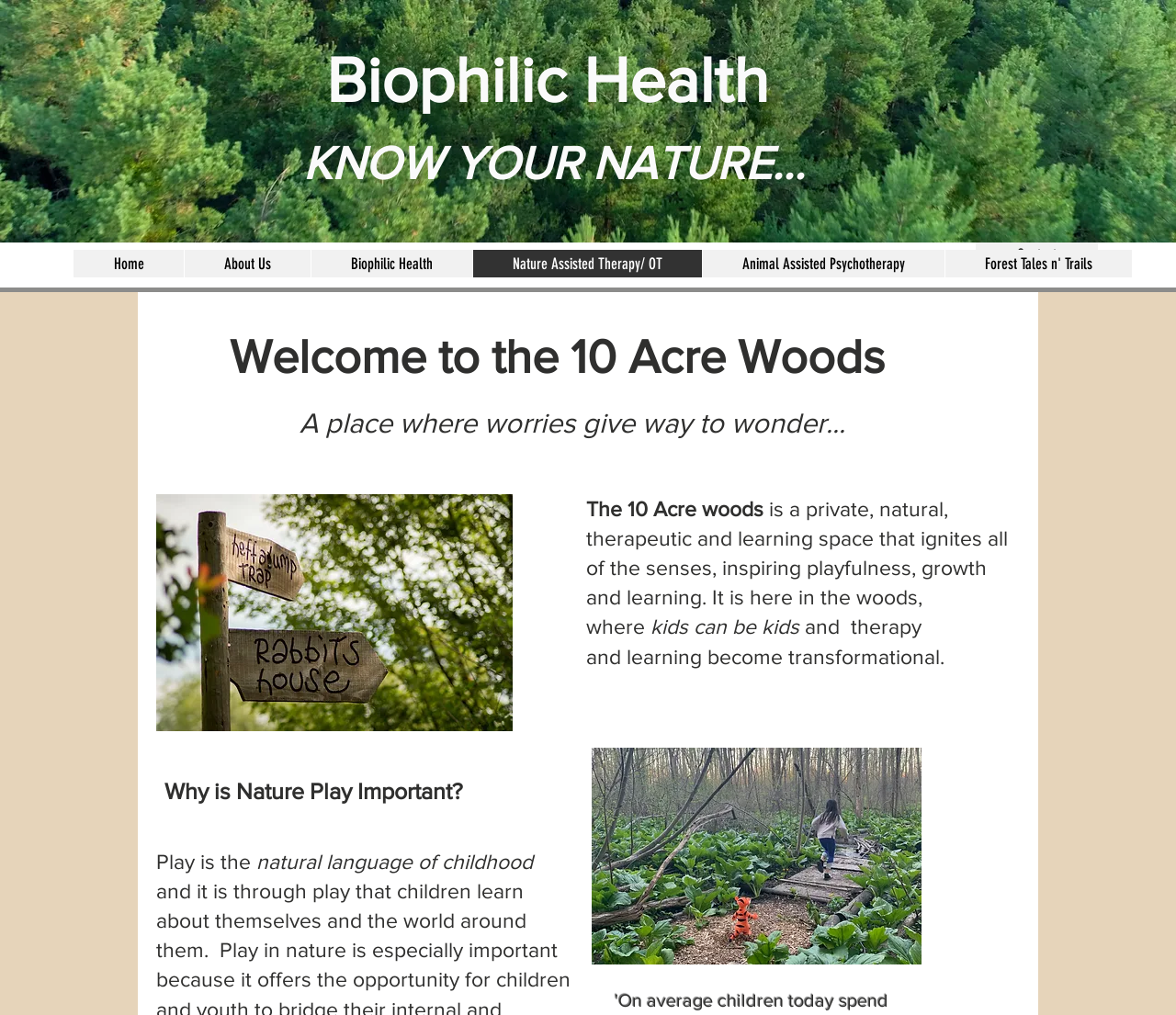Answer the question using only a single word or phrase: 
What is the purpose of this space?

Therapy and learning